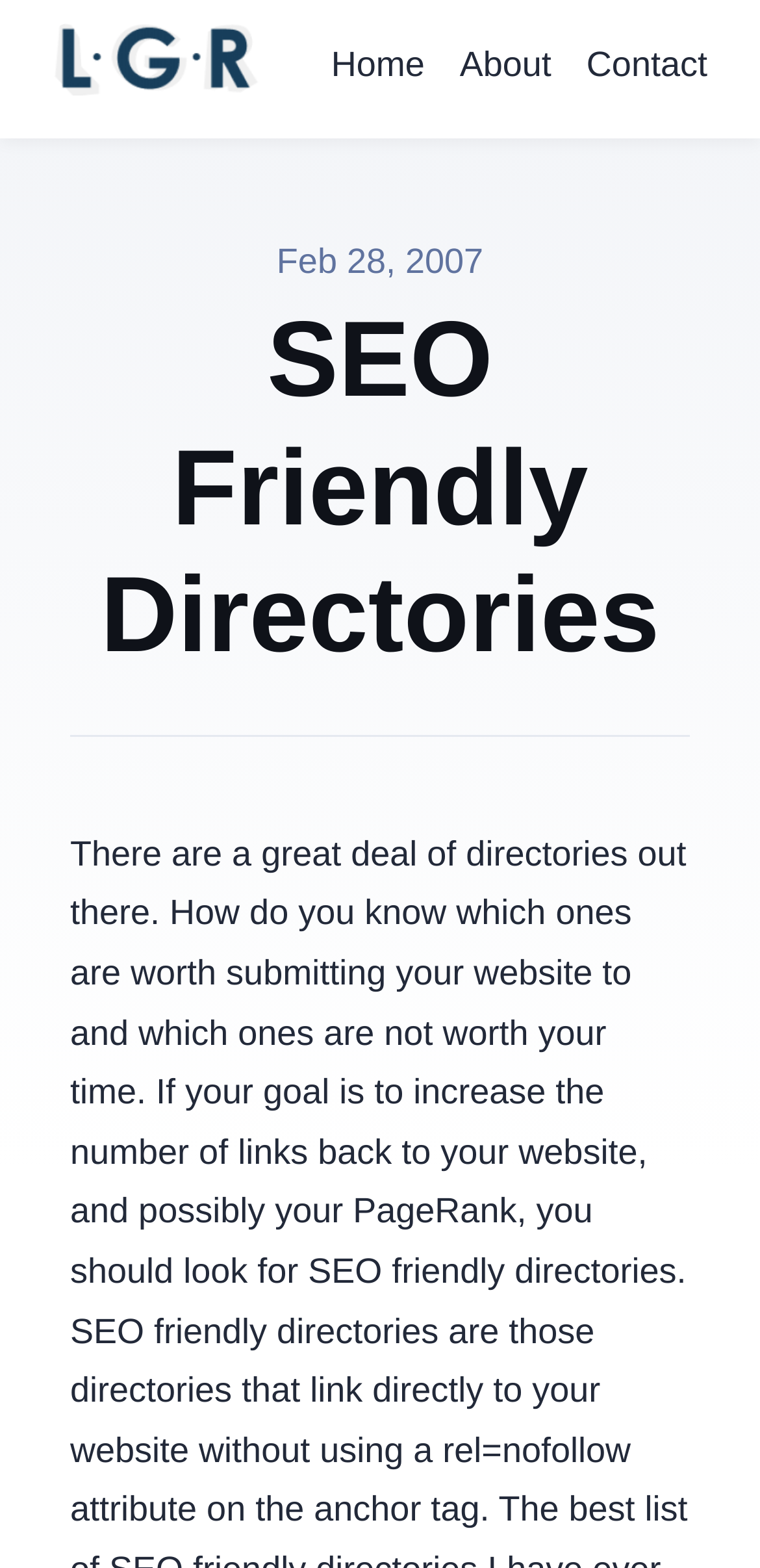What is the date mentioned on the page?
Use the image to give a comprehensive and detailed response to the question.

I found a time element on the page with a static text 'Feb 28, 2007', which indicates the date mentioned on the page.